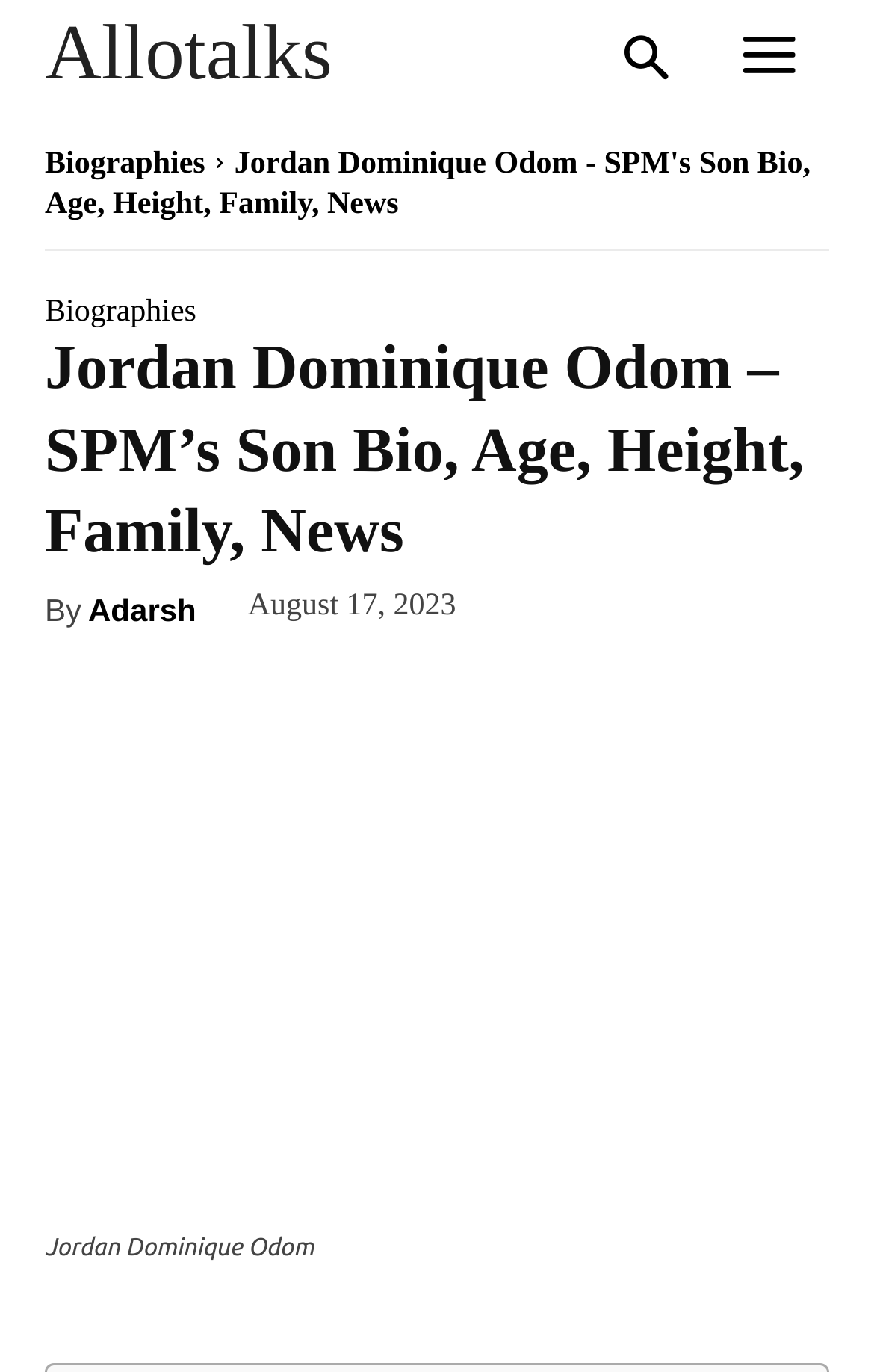Could you locate the bounding box coordinates for the section that should be clicked to accomplish this task: "Click on the Allotalks link".

[0.051, 0.008, 0.38, 0.071]